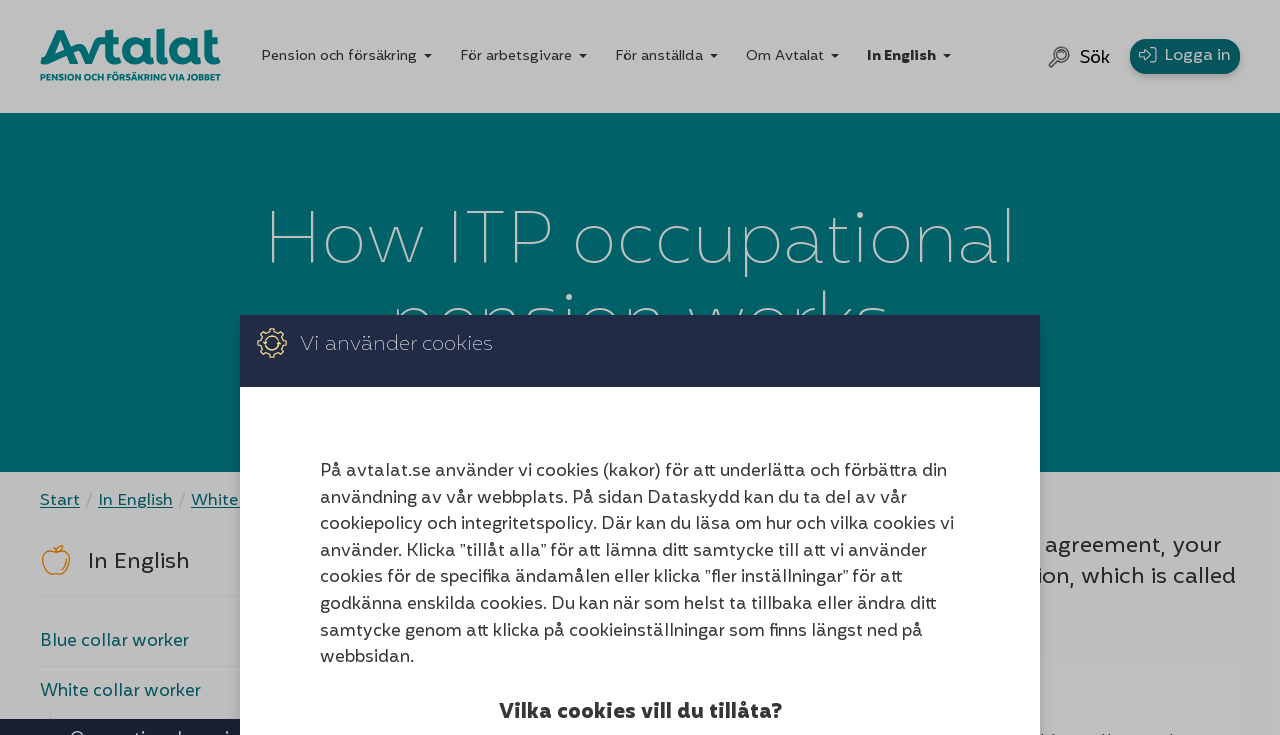Provide the text content of the webpage's main heading.

How ITP occupational pension works